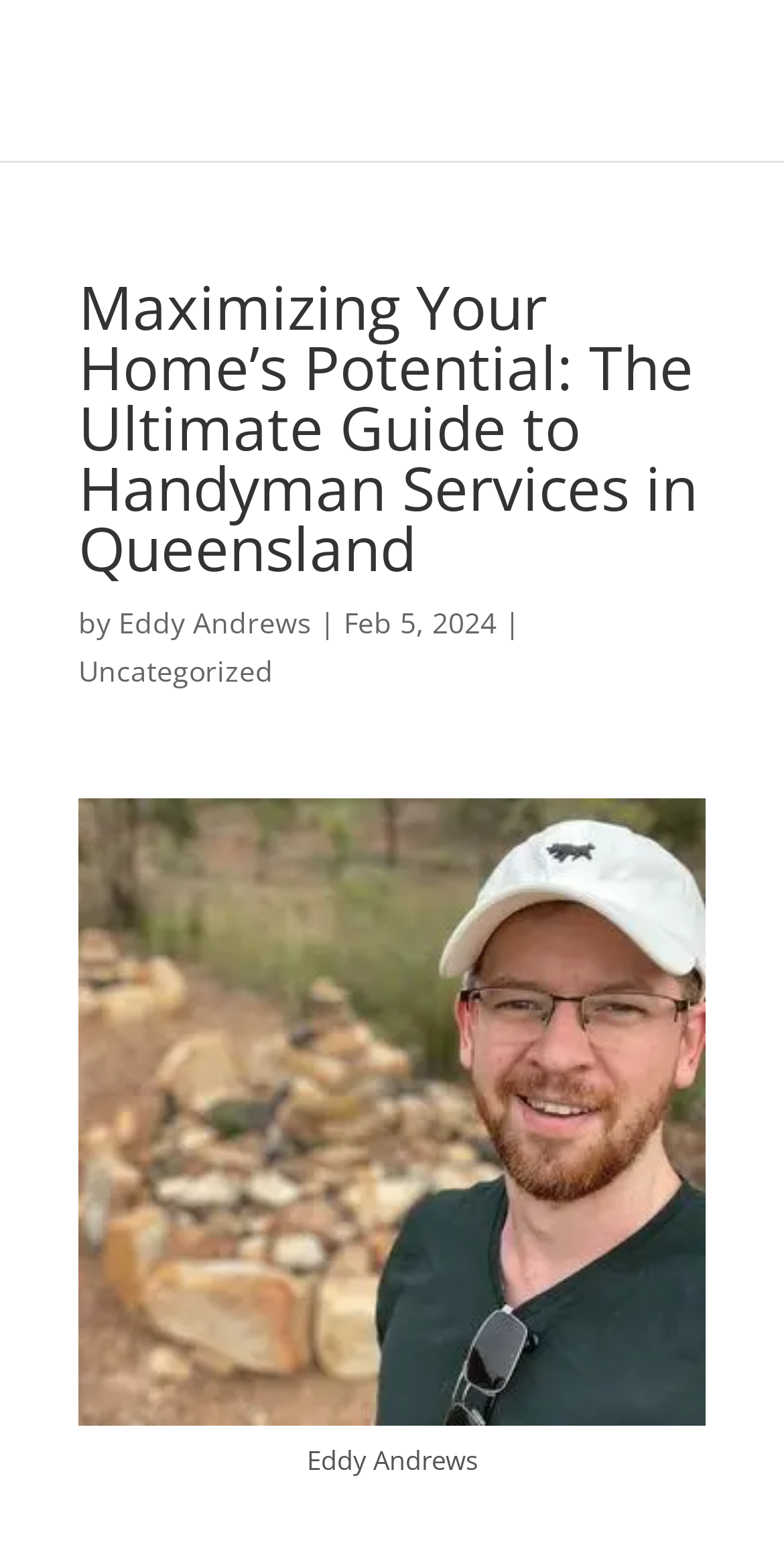Determine the bounding box for the UI element as described: "Manufacturer designing park train rides". The coordinates should be represented as four float numbers between 0 and 1, formatted as [left, top, right, bottom].

None